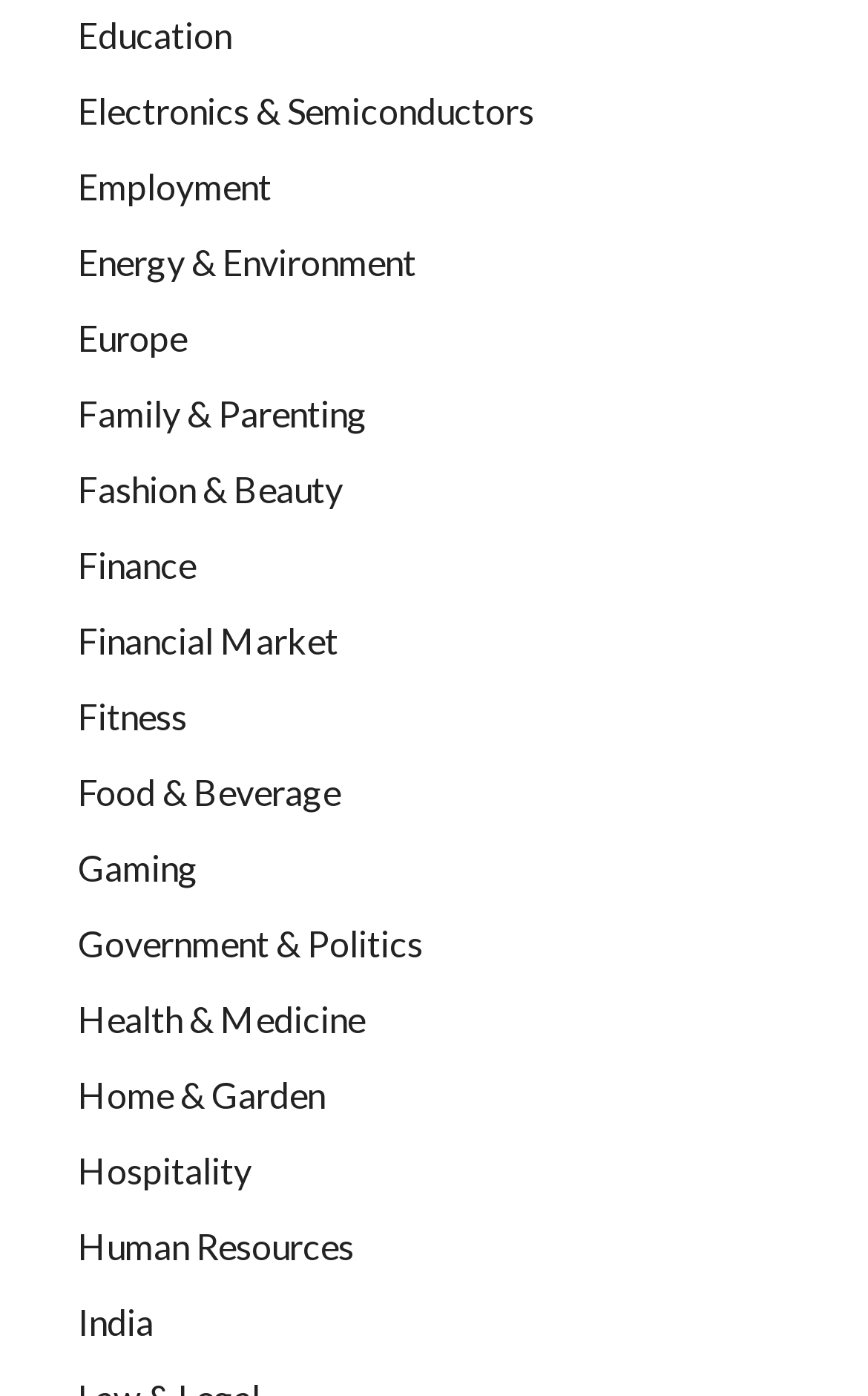Respond to the question below with a single word or phrase:
What is the first category listed?

Education